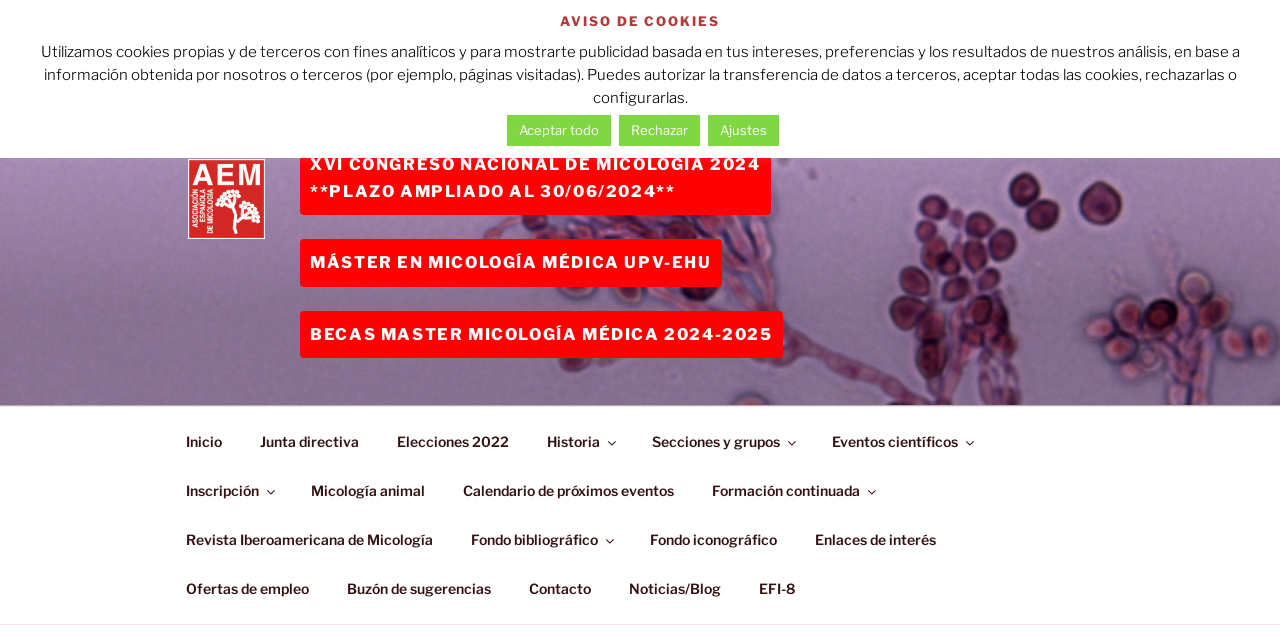What is the text of the webpage's headline?

REGISTRATION NOW OPEN FOR FREE WEBINARS IN FUNGAL DIAGNOSTICS!